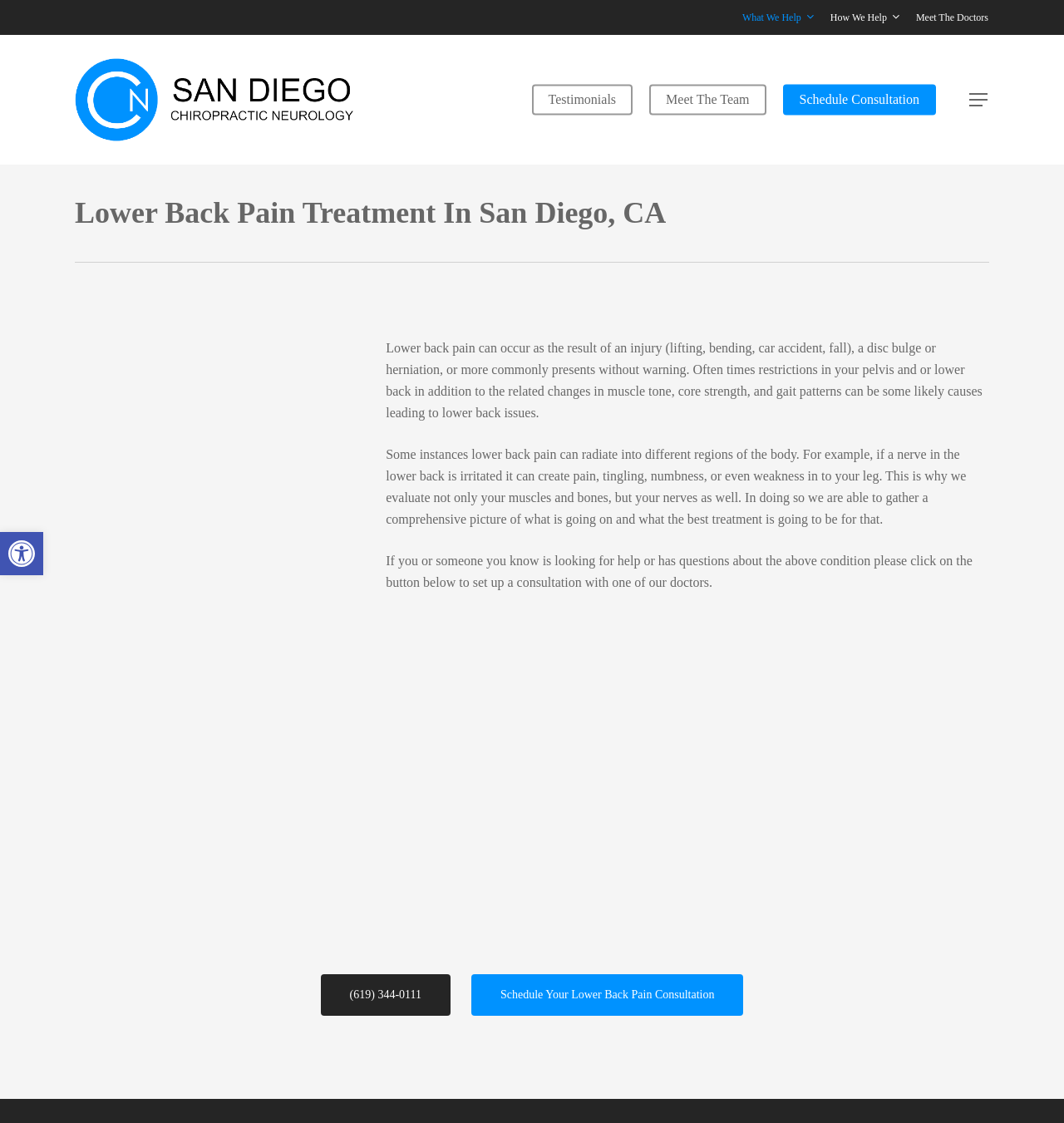Locate the bounding box coordinates of the area that needs to be clicked to fulfill the following instruction: "Call (619) 344-0111". The coordinates should be in the format of four float numbers between 0 and 1, namely [left, top, right, bottom].

[0.301, 0.867, 0.423, 0.904]